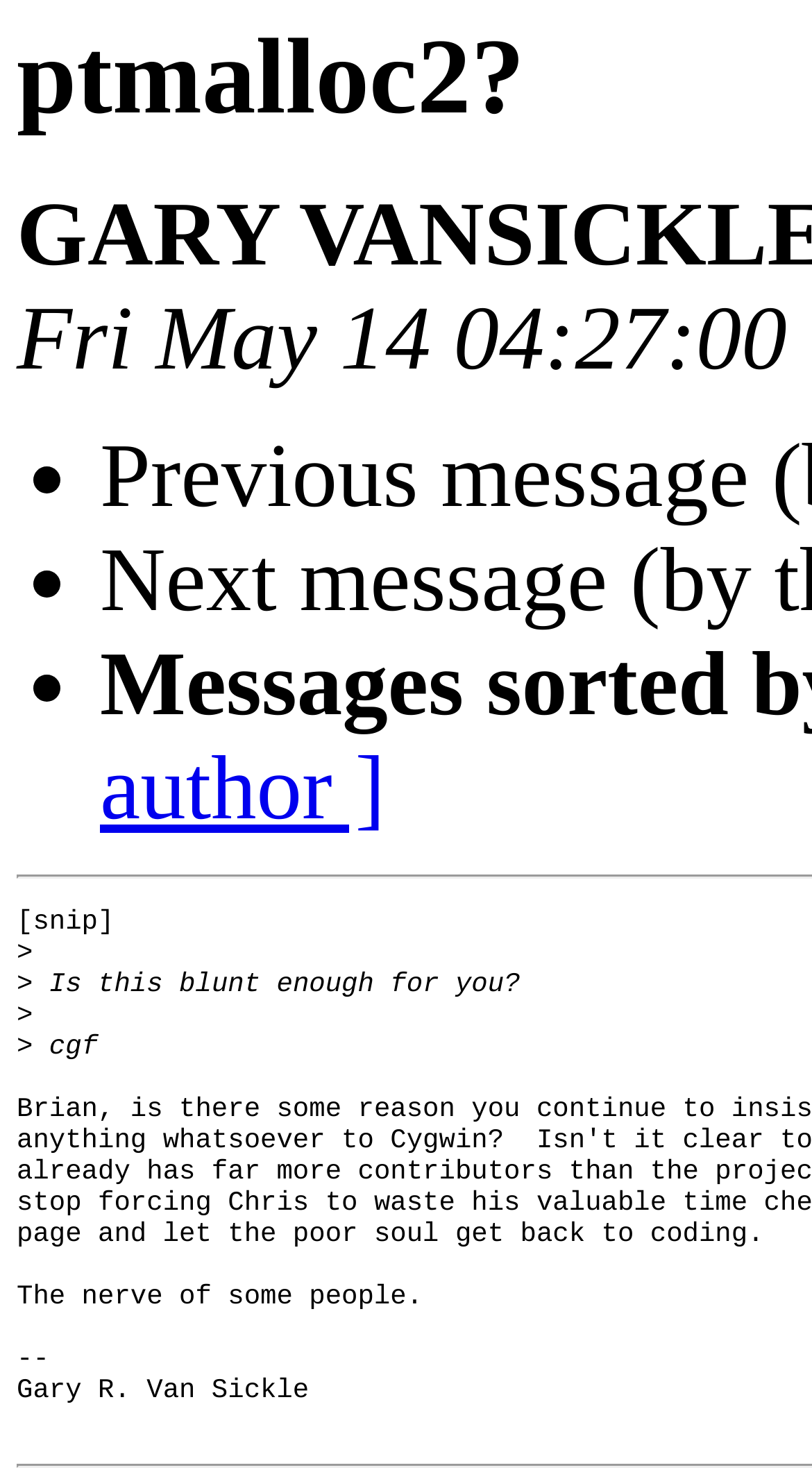How many list markers are there?
Observe the image and answer the question with a one-word or short phrase response.

3